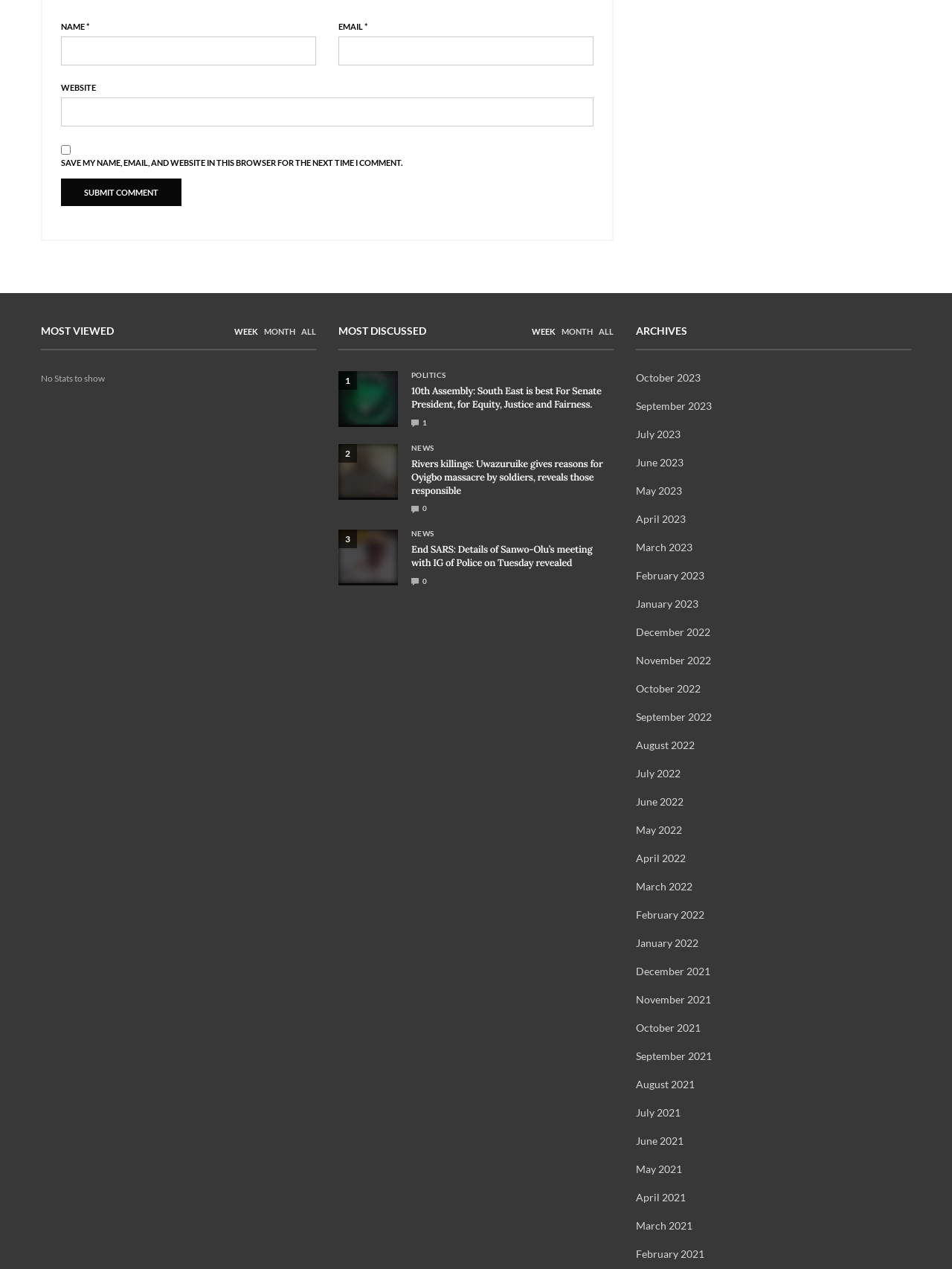Please find the bounding box coordinates of the element that you should click to achieve the following instruction: "Enter your name". The coordinates should be presented as four float numbers between 0 and 1: [left, top, right, bottom].

[0.064, 0.029, 0.332, 0.051]